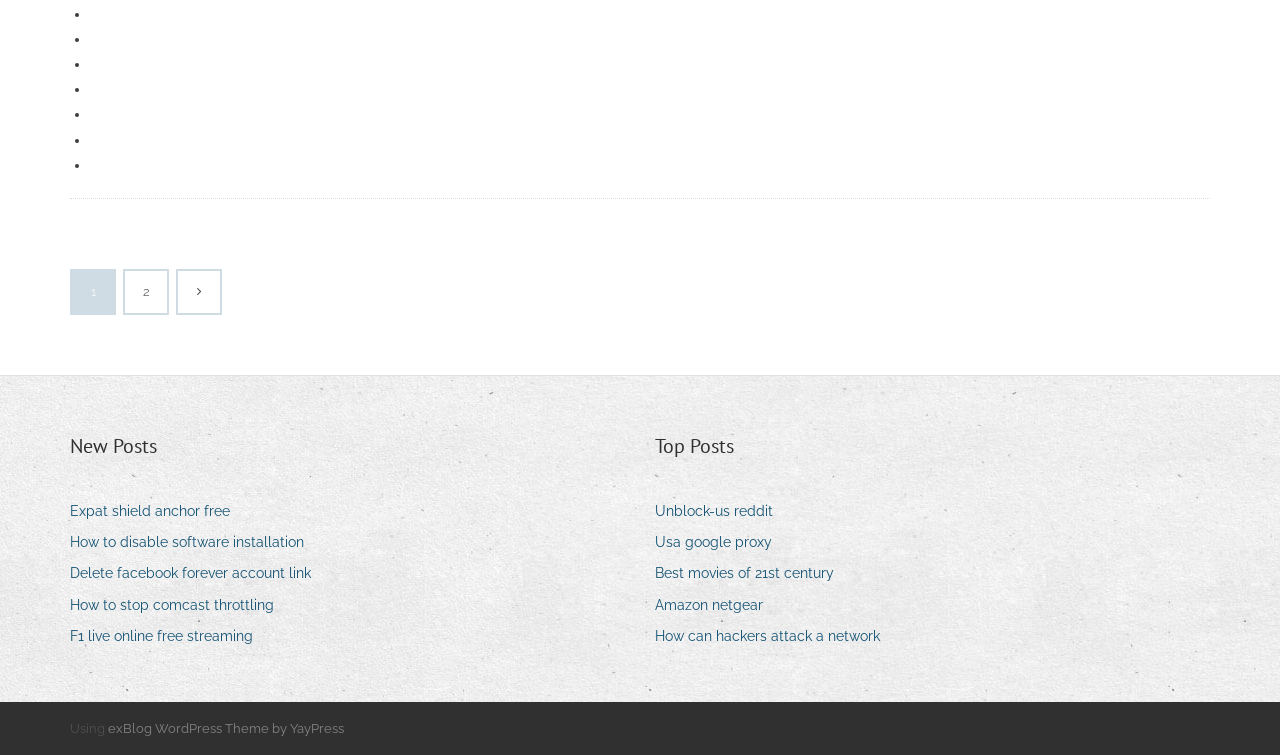Using details from the image, please answer the following question comprehensively:
What is the text above the 'New Posts' section?

I looked at the navigation element with ID 39, which is located above the 'New Posts' section. The text within this element is 'Записи'.